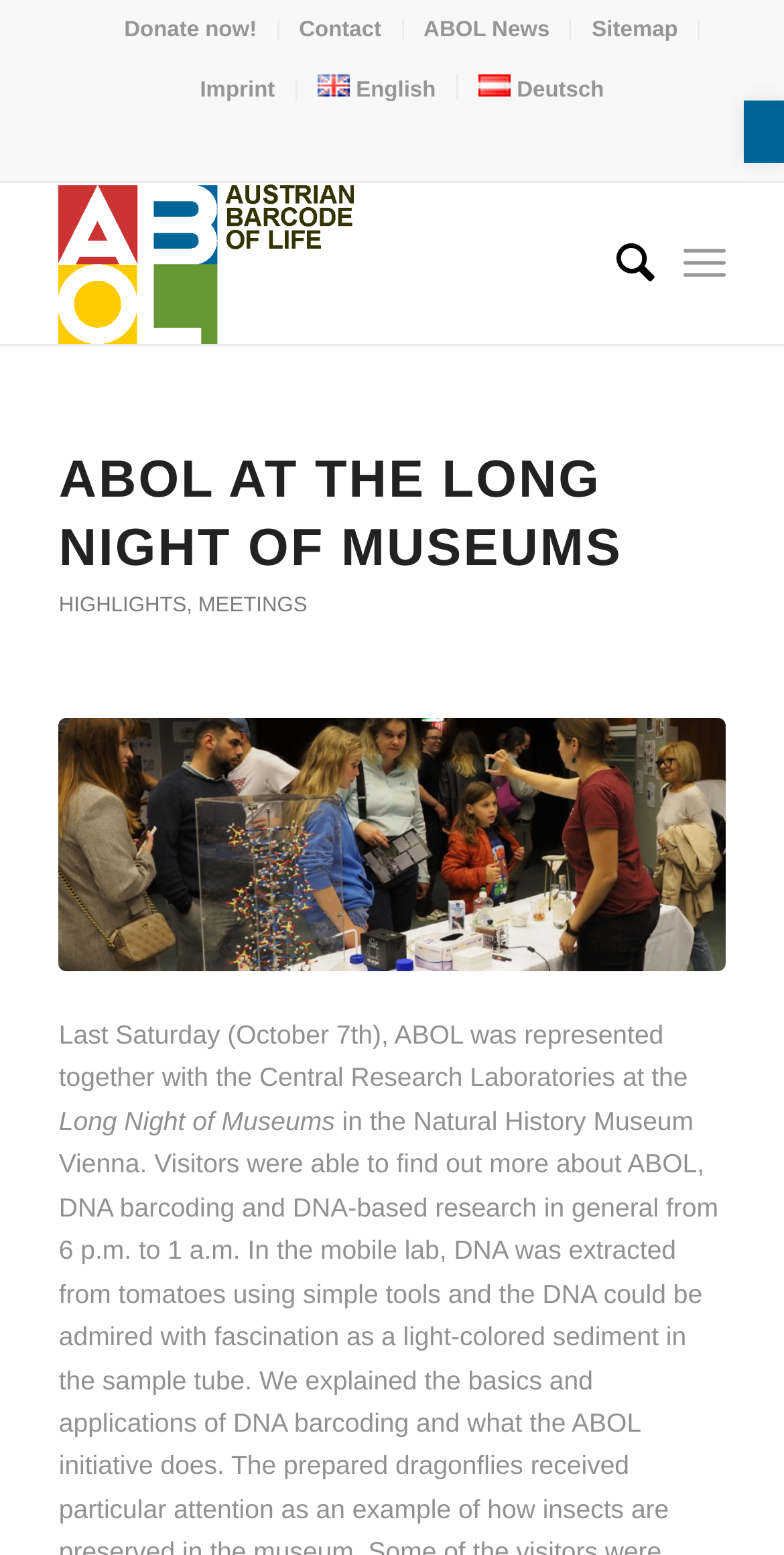Find the bounding box coordinates of the area to click in order to follow the instruction: "Switch to English".

[0.405, 0.041, 0.556, 0.075]